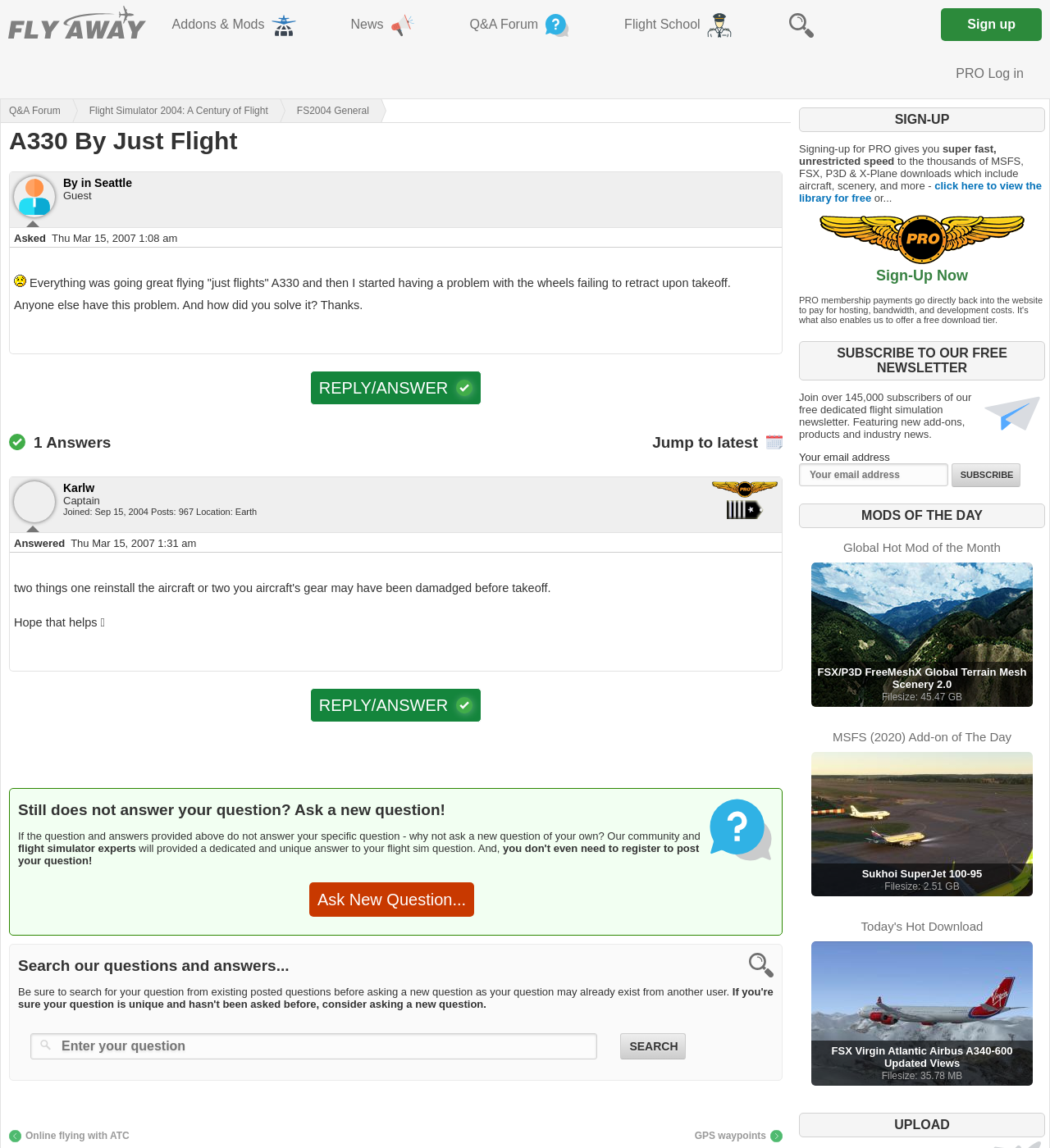Identify the first-level heading on the webpage and generate its text content.

A330 By Just Flight